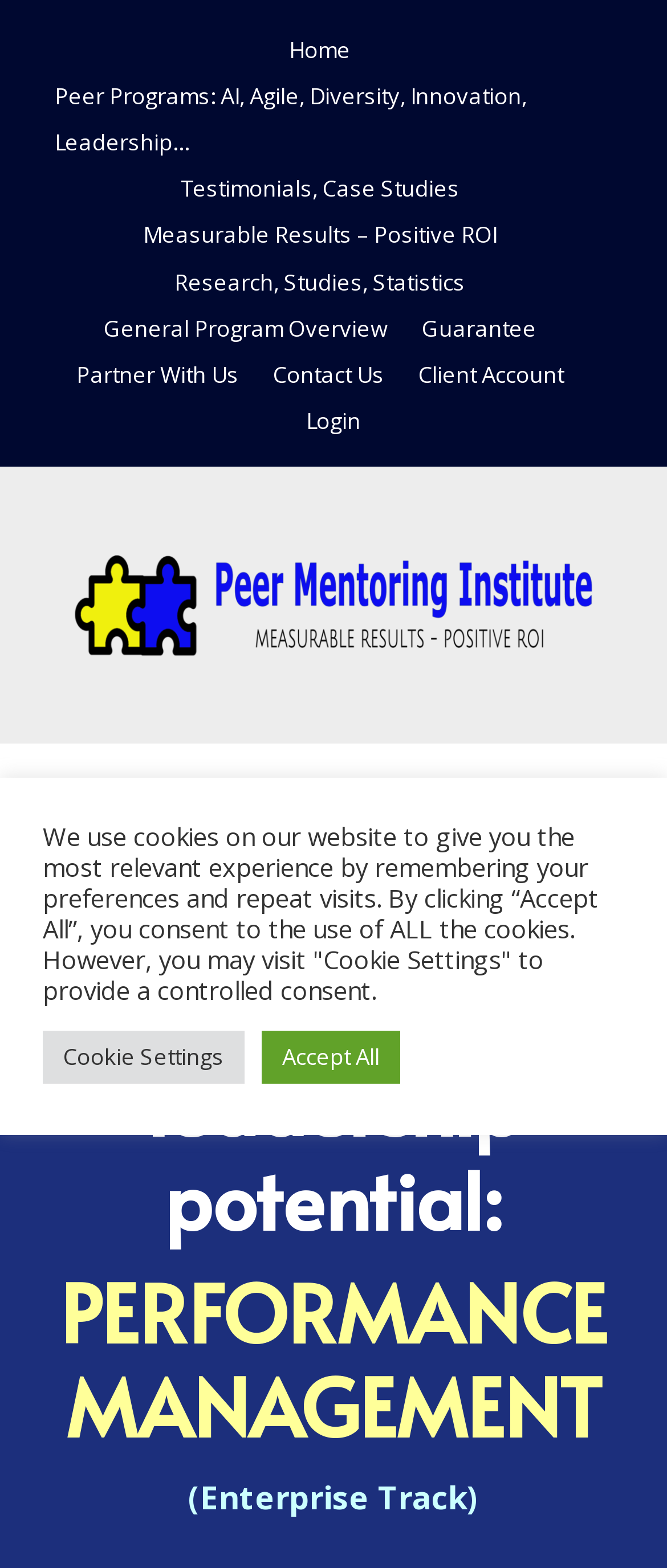Determine the bounding box for the described UI element: "Login".

[0.459, 0.258, 0.541, 0.278]